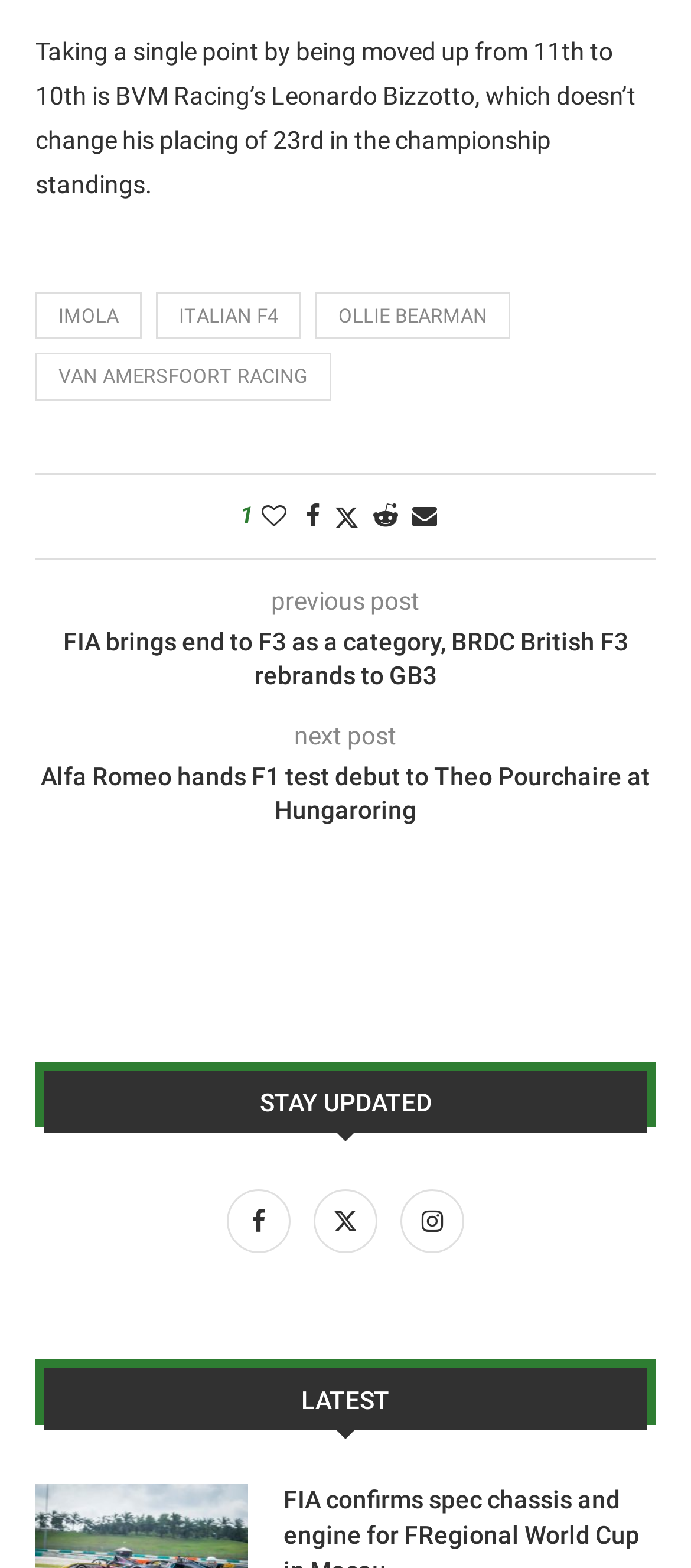Please identify the bounding box coordinates of the element on the webpage that should be clicked to follow this instruction: "Read previous post". The bounding box coordinates should be given as four float numbers between 0 and 1, formatted as [left, top, right, bottom].

[0.392, 0.374, 0.608, 0.392]